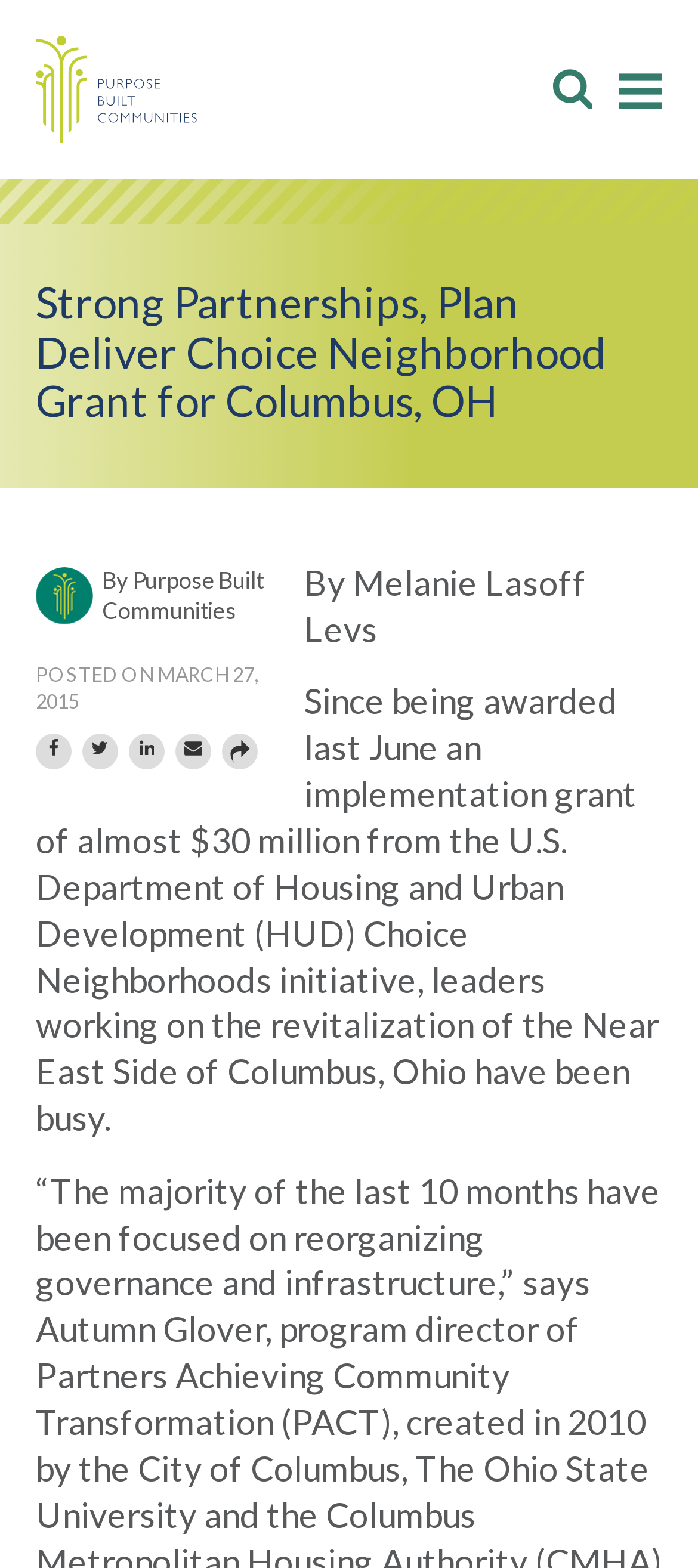Create an in-depth description of the webpage, covering main sections.

The webpage appears to be an article or blog post about a grant awarded to Columbus, Ohio for neighborhood revitalization. At the top of the page, there is a large header that spans almost the entire width, with the title "Strong Partnerships, Plan Deliver Choice Neighborhood Grant for Columbus, OH". Below the header, there is a smaller text "By Purpose Built Communities" and a timestamp "POSTED ON MARCH 27, 2015". 

On the top-right corner, there are four social media icons: Facebook, Twitter, LinkedIn, and an envelope, which are likely links to share the article on these platforms. 

The main content of the article starts with a byline "By Melanie Lasoff Levs" and a paragraph of text that describes the grant and the efforts of leaders working on the revitalization of the Near East Side of Columbus, Ohio. 

There are three images on the page, one at the top-left corner, and two at the top-right corner, but their contents are not described.